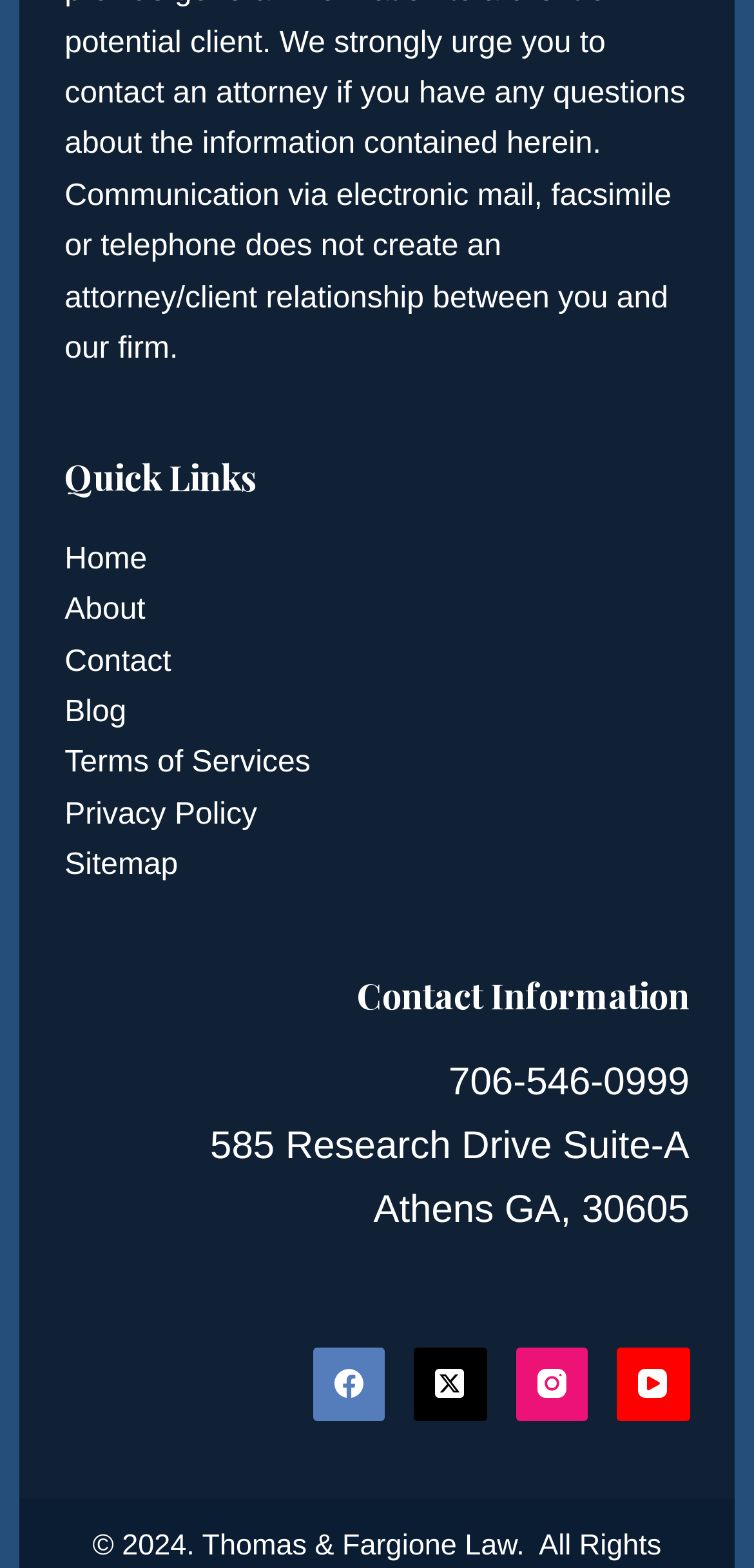Find and provide the bounding box coordinates for the UI element described with: "Terms of Services".

[0.086, 0.476, 0.412, 0.497]